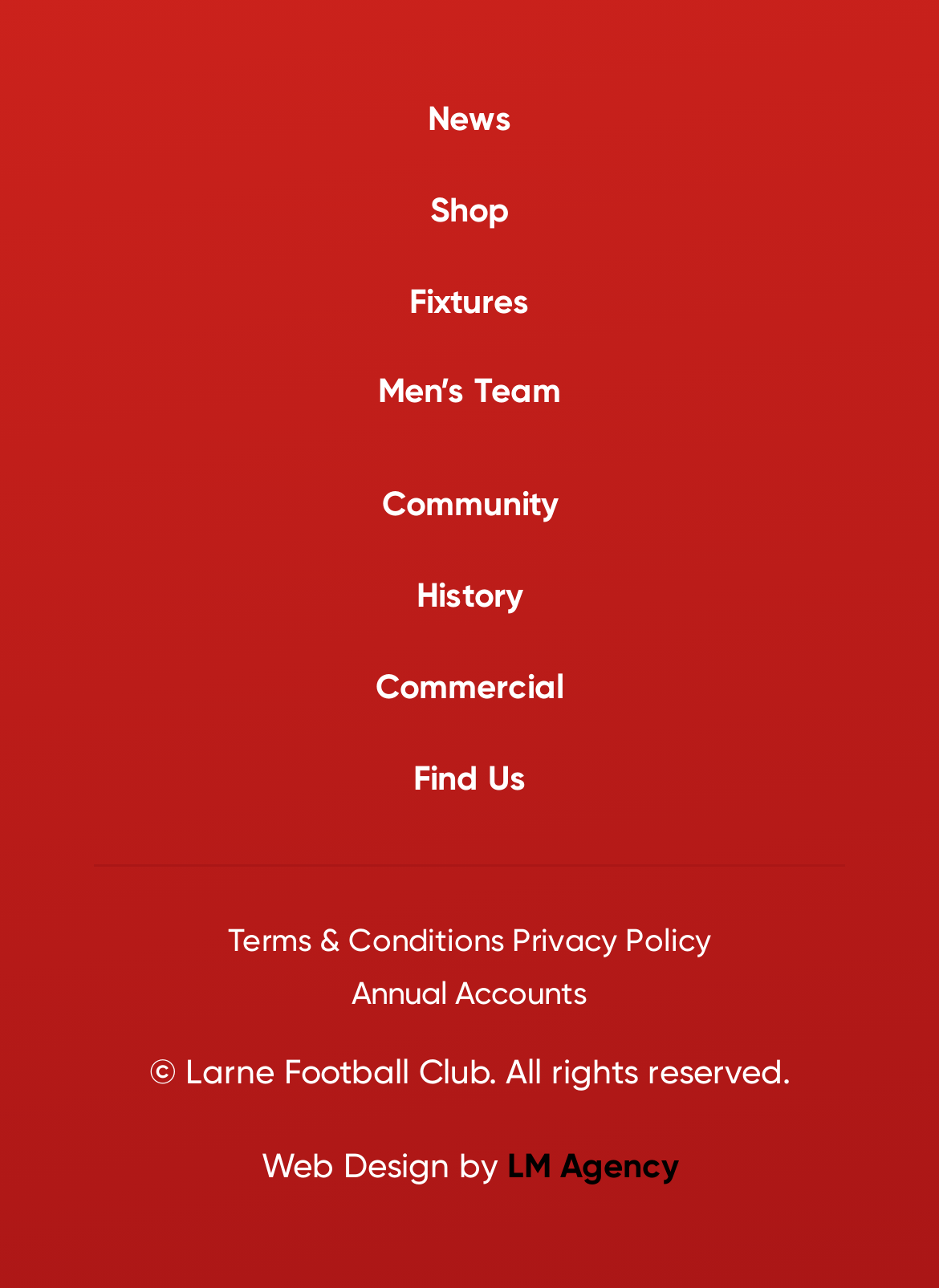What is the link to the 'Men’s Team' page?
Respond to the question with a well-detailed and thorough answer.

The link to the 'Men’s Team' page can be found in the navigation menu at the top of the webpage, which contains links to various pages including 'News', 'Shop', 'Fixtures', and 'Men’s Team'.